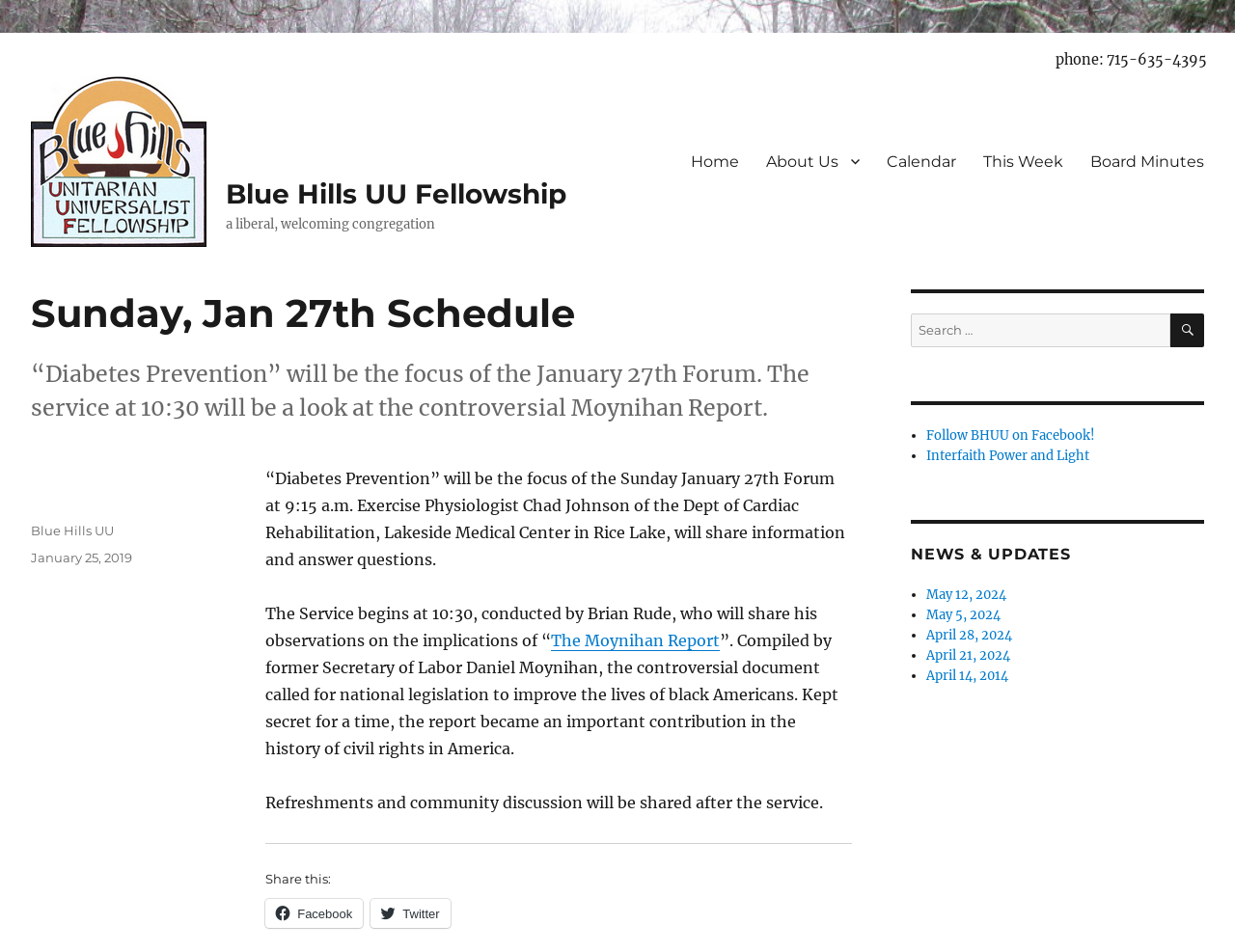What is the topic of the January 27th Forum?
Observe the image and answer the question with a one-word or short phrase response.

Diabetes Prevention